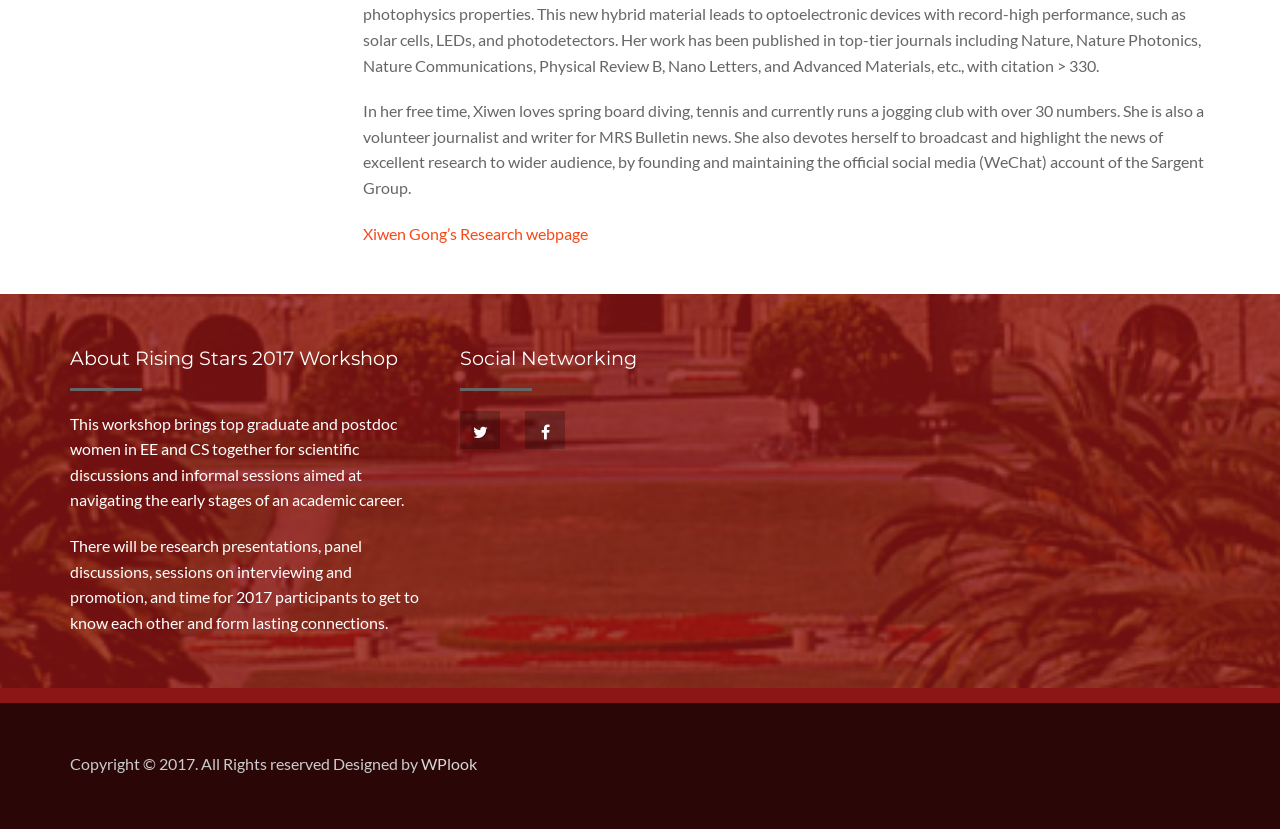Please give a succinct answer using a single word or phrase:
What is Xiwen Gong's hobby?

spring board diving